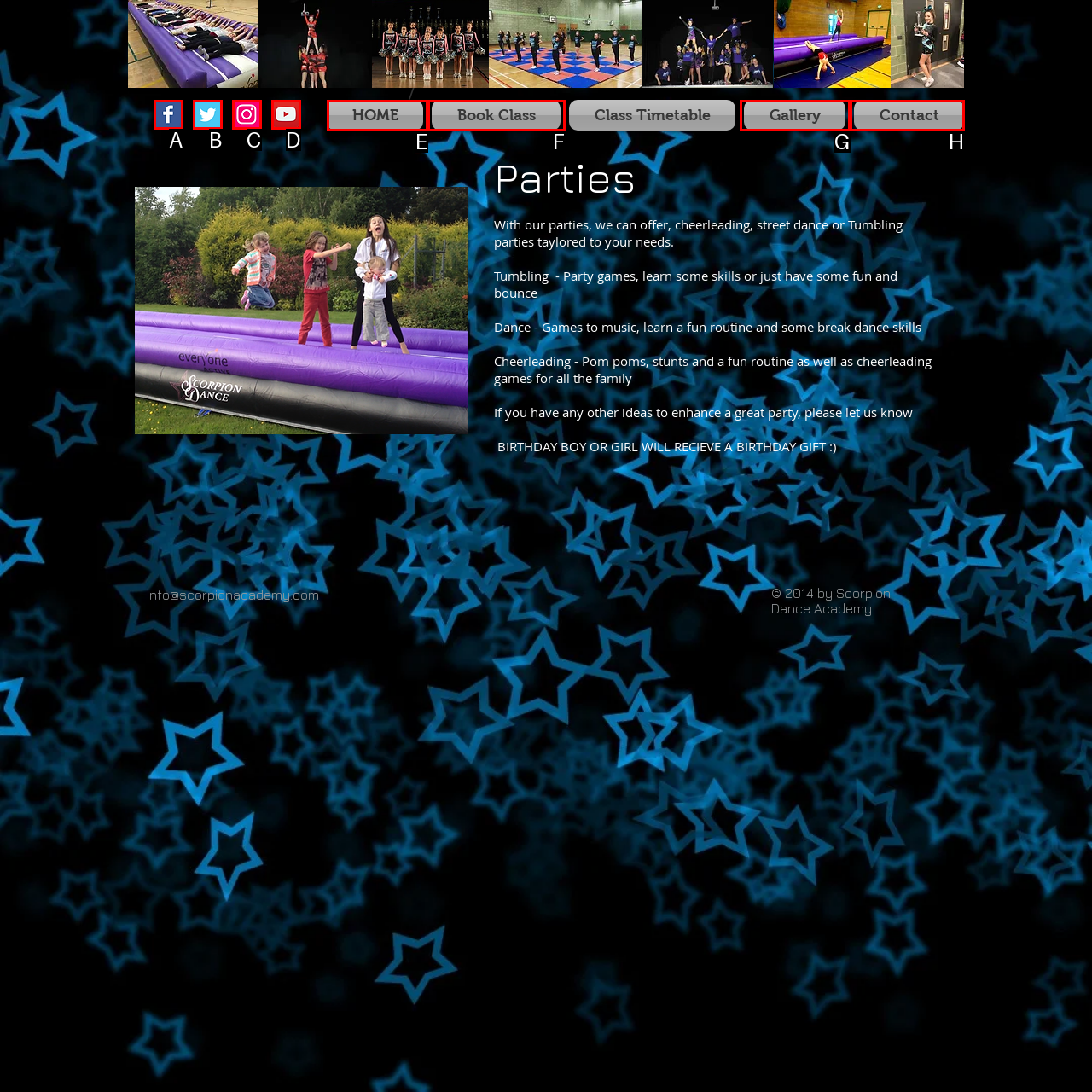Determine which option matches the description: Contact. Answer using the letter of the option.

H